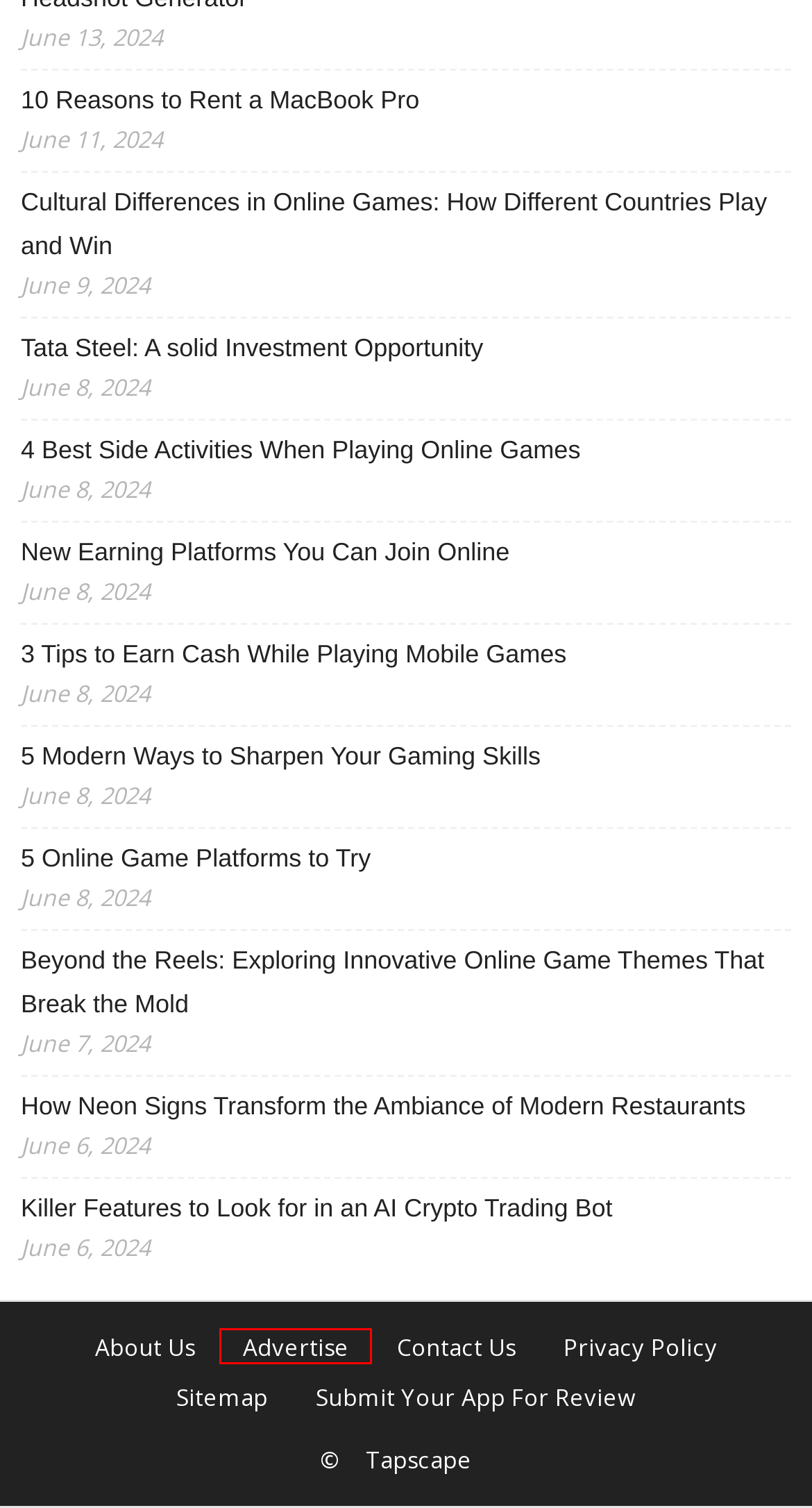You are provided with a screenshot of a webpage containing a red rectangle bounding box. Identify the webpage description that best matches the new webpage after the element in the bounding box is clicked. Here are the potential descriptions:
A. Killer Features to Look for in an AI Crypto Trading Bot | Tapscape
B. Tata Steel: A solid Investment Opportunity | Tapscape
C. New Earning Platforms You Can Join Online | Tapscape
D. 5 Online Game Platforms to Try | Tapscape
E. Cultural Differences in Online Games: How Different Countries Play and Win | Tapscape
F. Submit App for Review - iOS and Android App Review Service
G. Top Reasons to Rent a MacBook Pro: Benefits
H. Advertise on Tapscape

H